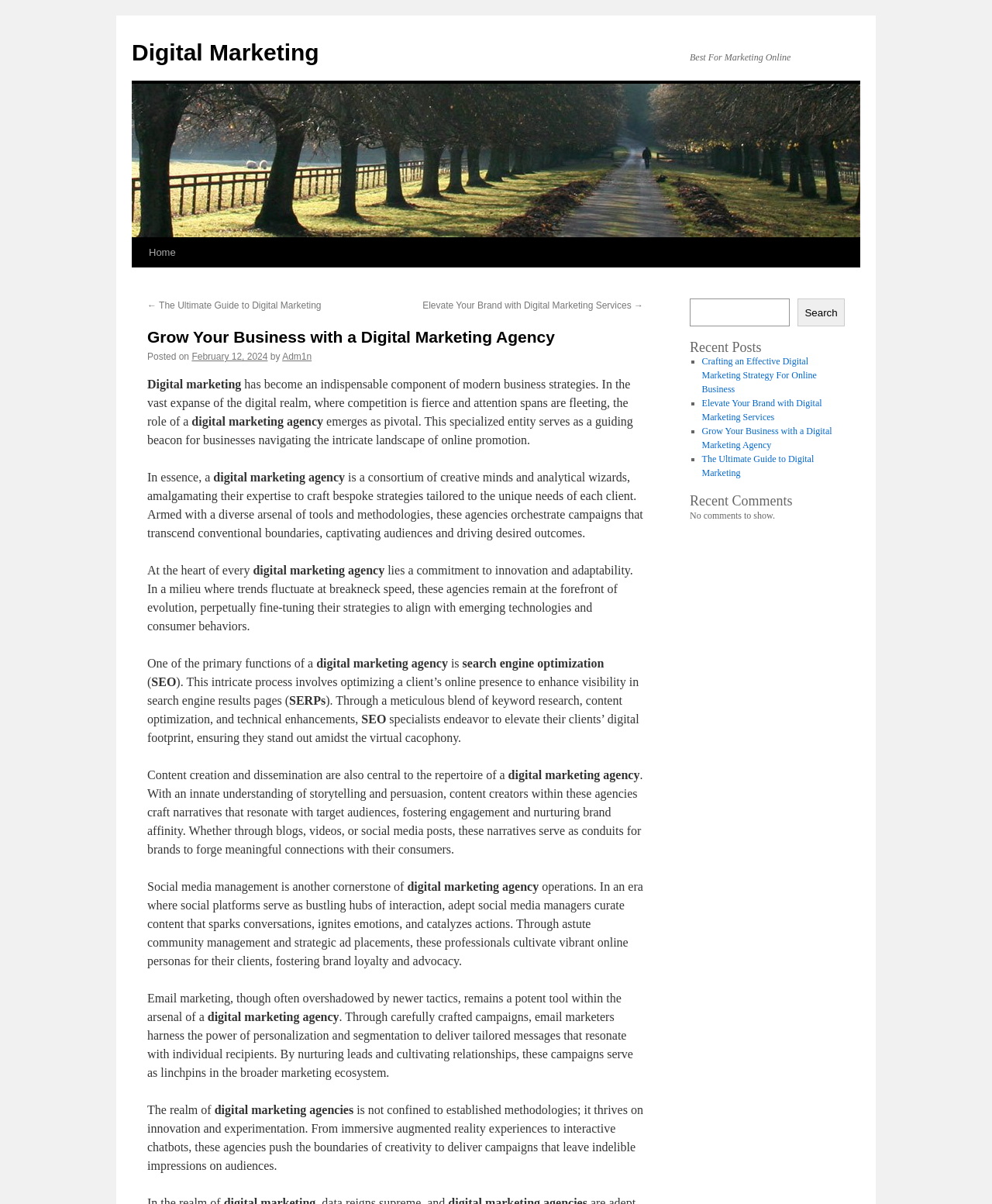Utilize the details in the image to give a detailed response to the question: What is SEO?

Based on the webpage, SEO stands for Search Engine Optimization, which is a process that involves optimizing a client's online presence to enhance visibility in search engine results pages (SERPs) through a meticulous blend of keyword research, content optimization, and technical enhancements.